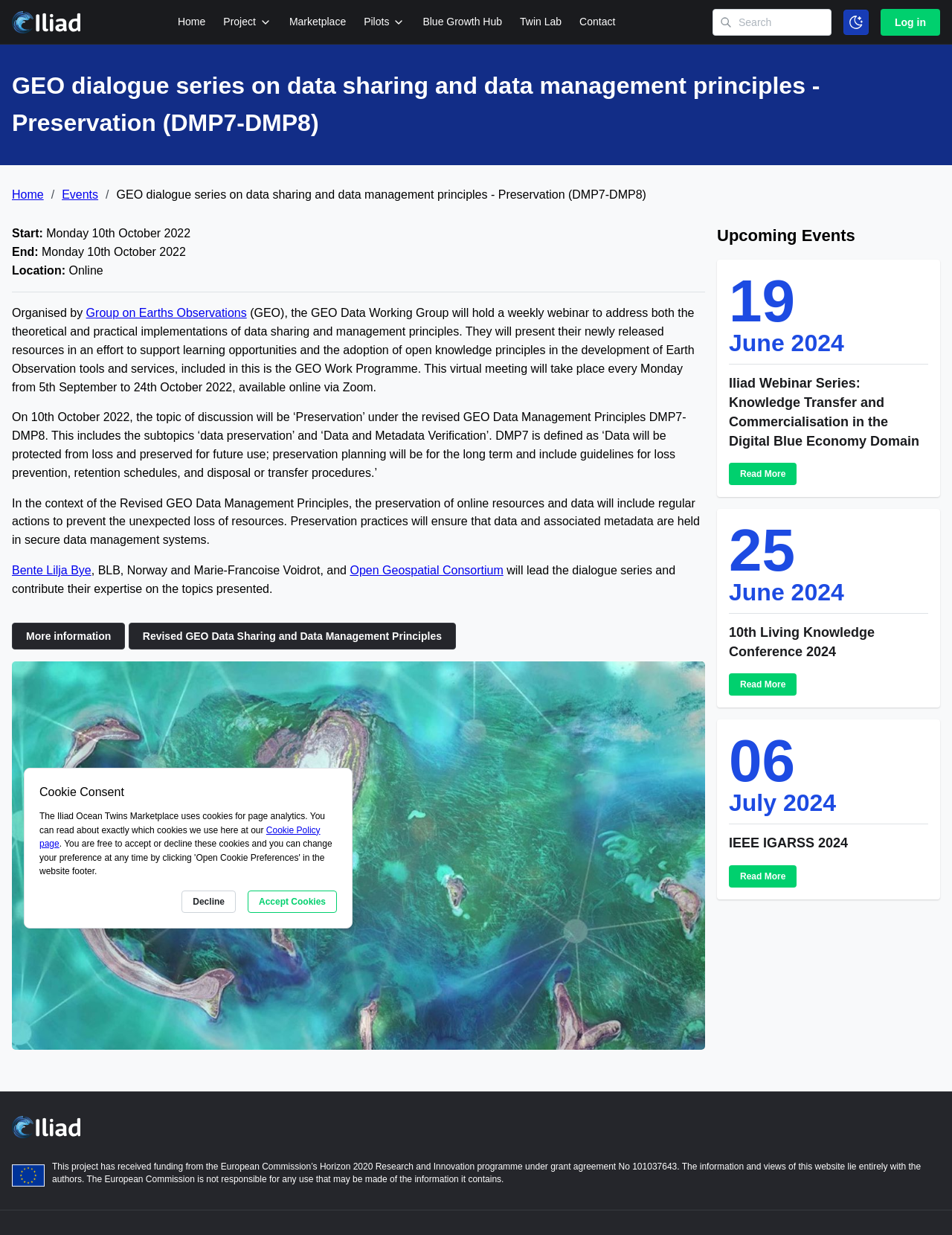Use a single word or phrase to answer the following:
Who is leading the dialogue series?

Bente Lilja Bye and Marie-Francoise Voidrot